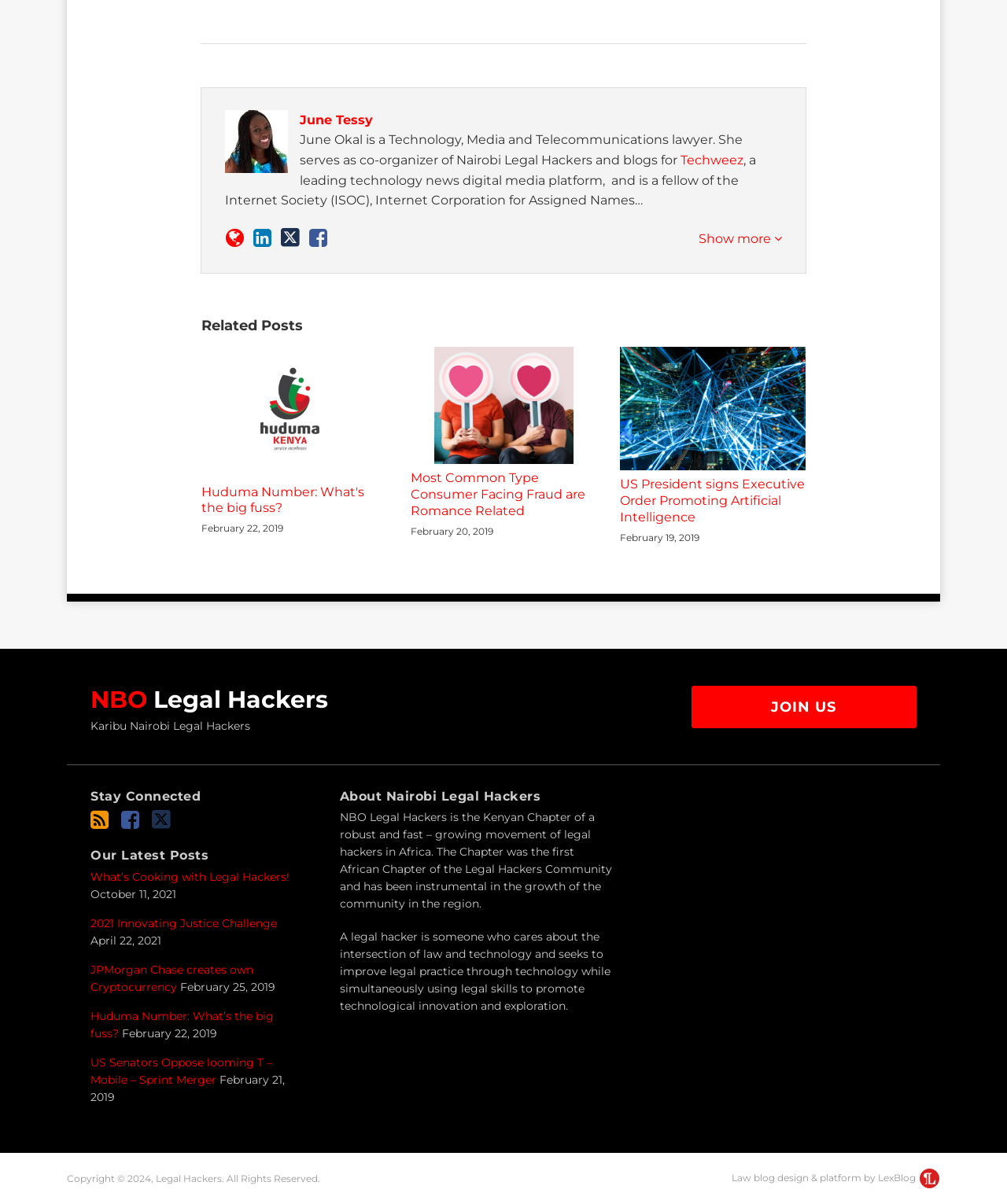Specify the bounding box coordinates of the region I need to click to perform the following instruction: "Show more related posts". The coordinates must be four float numbers in the range of 0 to 1, i.e., [left, top, right, bottom].

[0.694, 0.192, 0.777, 0.204]